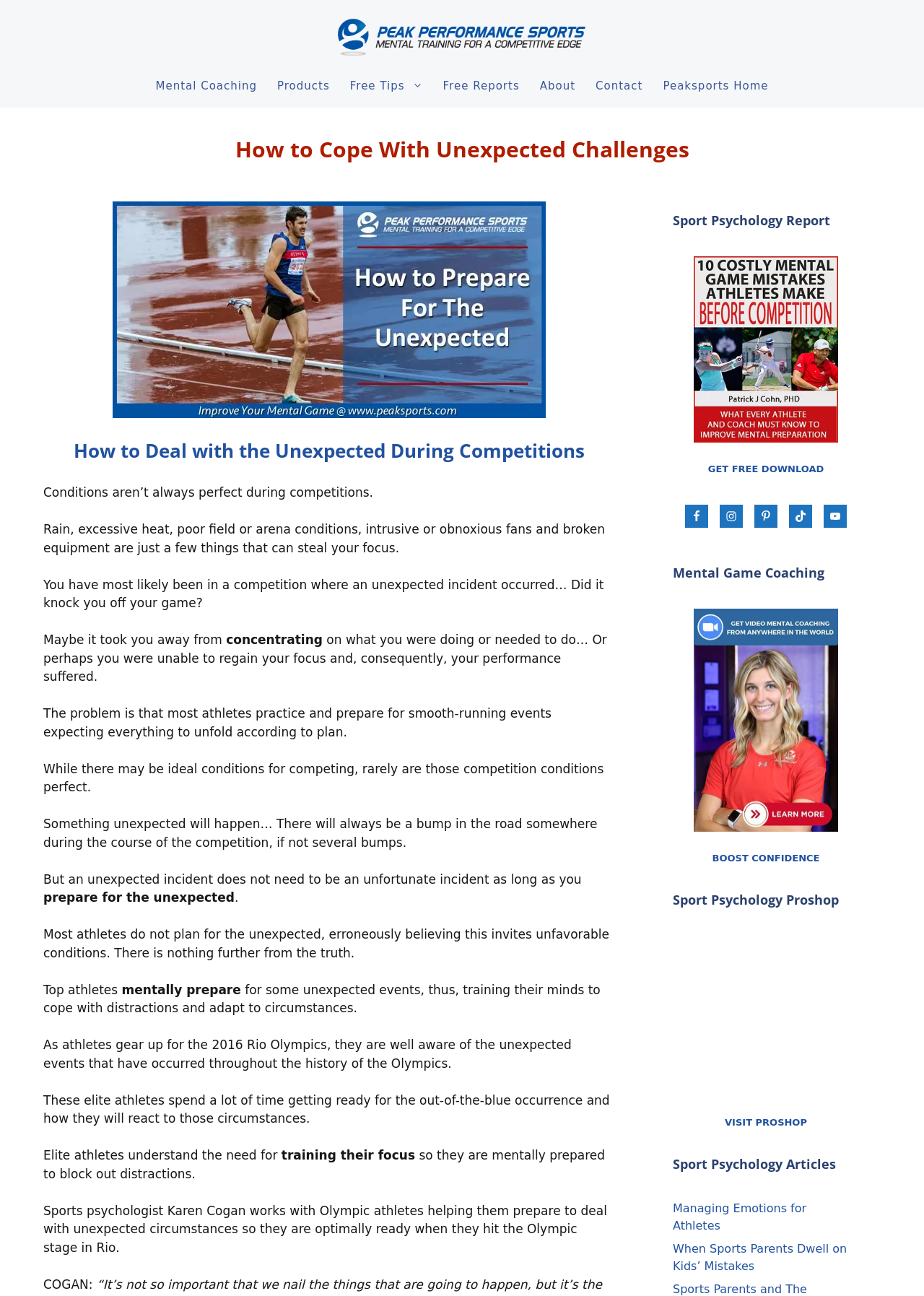Answer the following in one word or a short phrase: 
What is the purpose of the 'Mental Performance Coaching' link?

To boost confidence